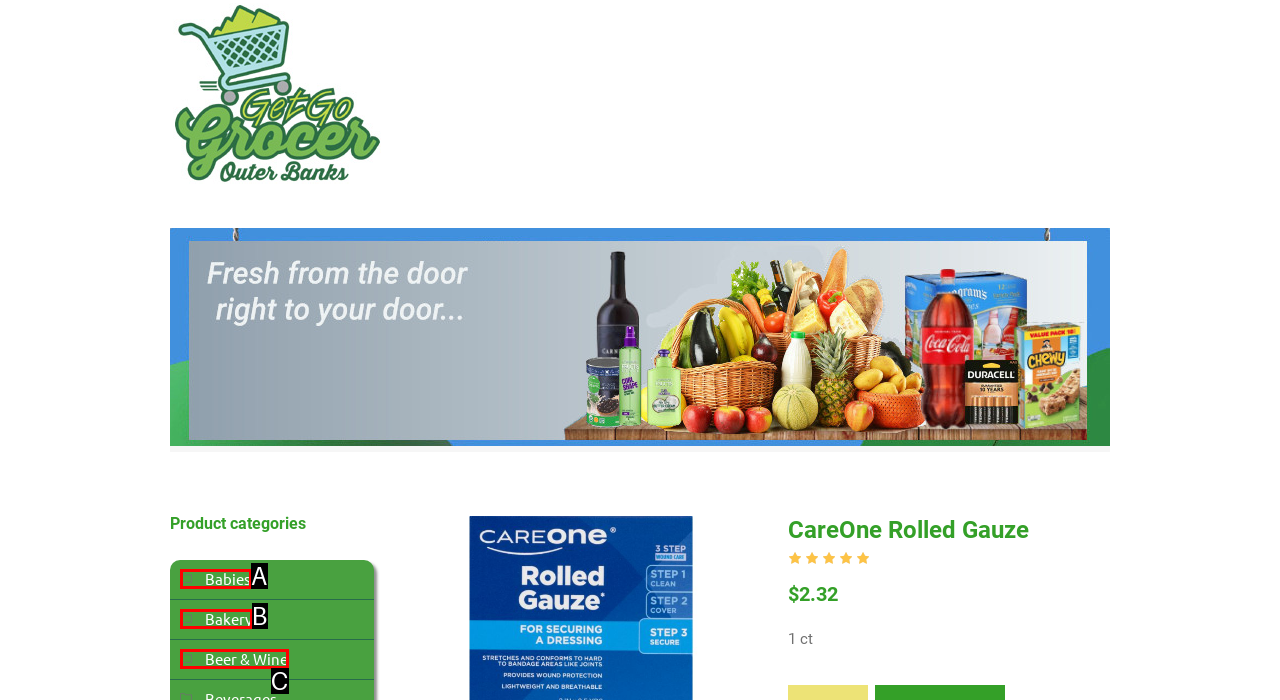Determine which option matches the element description: Babies
Reply with the letter of the appropriate option from the options provided.

A